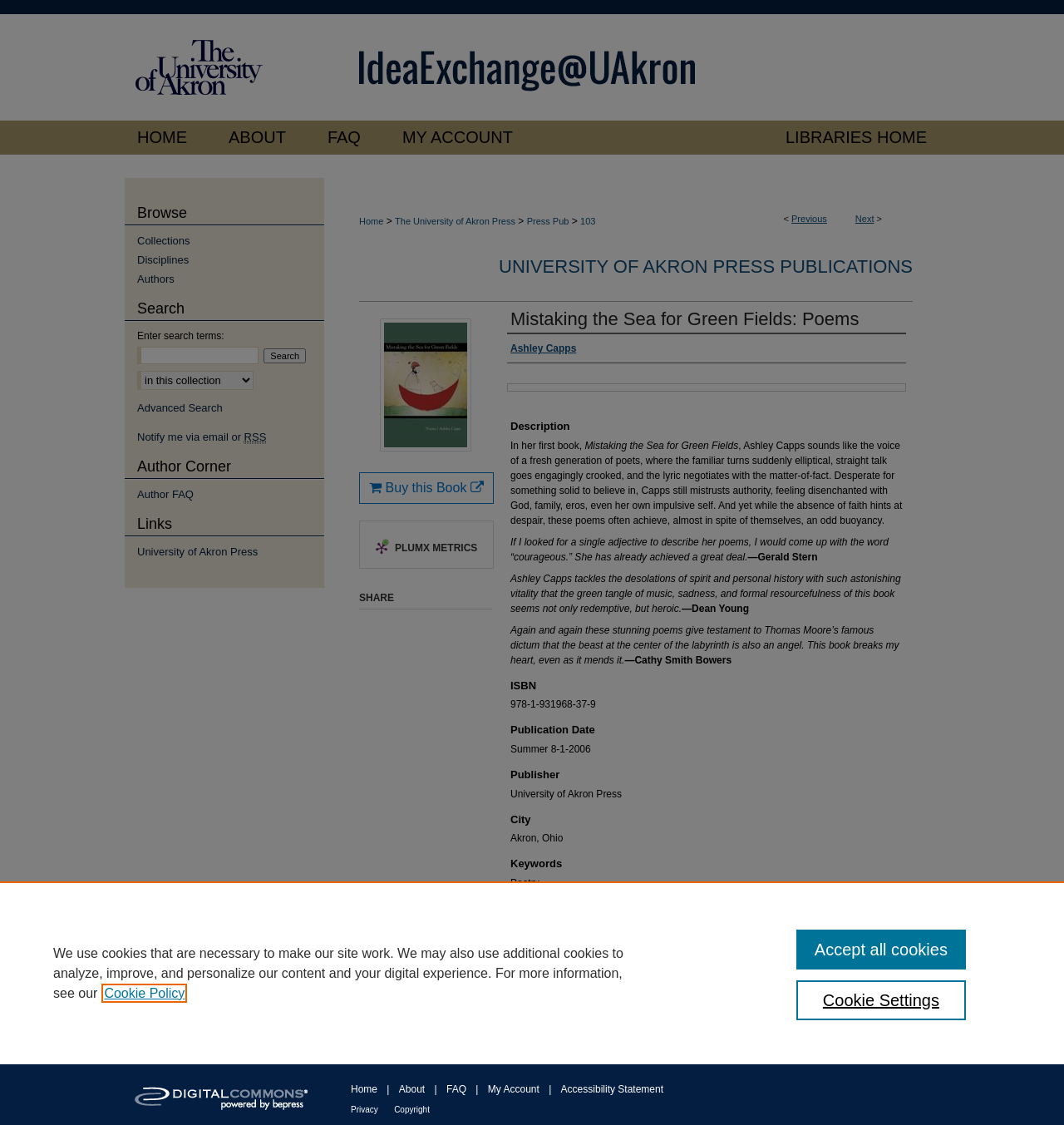Pinpoint the bounding box coordinates of the clickable area needed to execute the instruction: "View the 'UNIVERSITY OF AKRON PRESS PUBLICATIONS' page". The coordinates should be specified as four float numbers between 0 and 1, i.e., [left, top, right, bottom].

[0.469, 0.228, 0.858, 0.246]